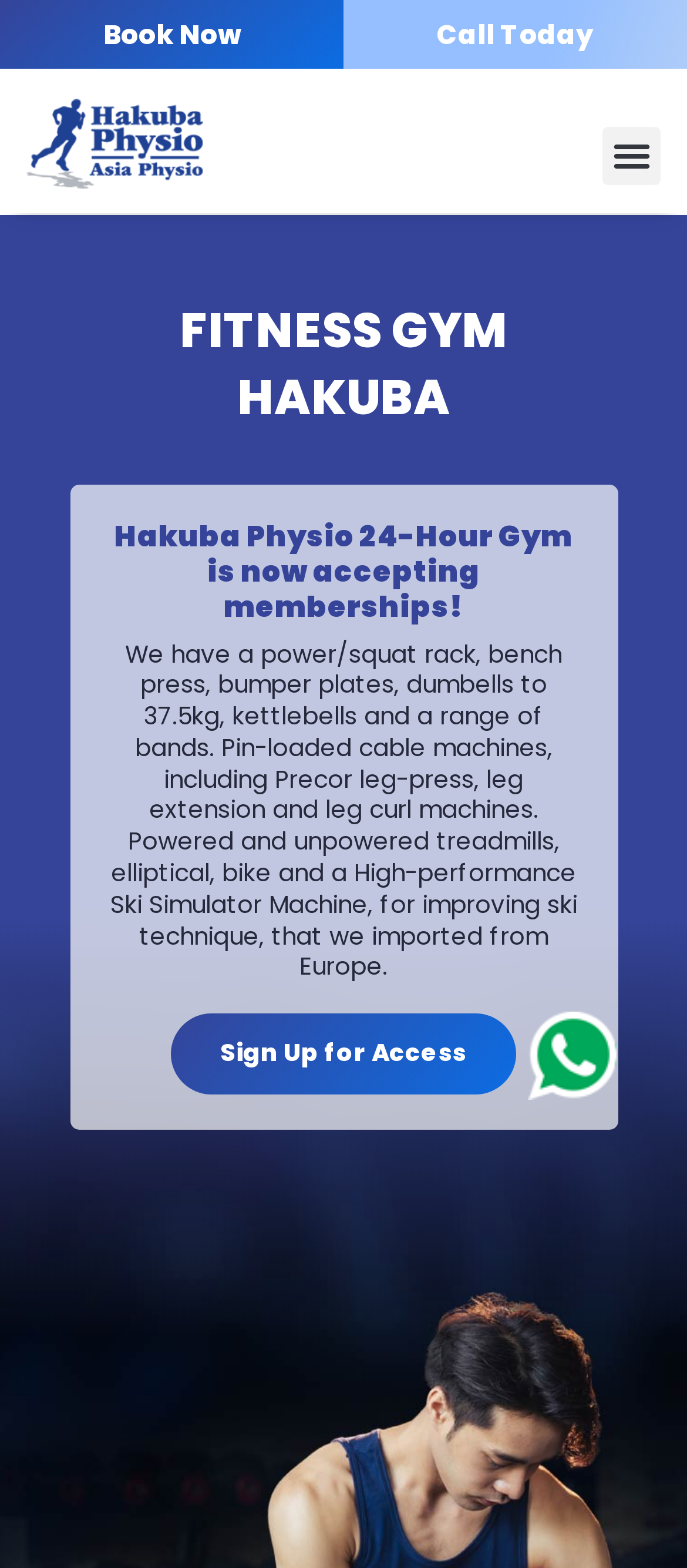Based on the element description, predict the bounding box coordinates (top-left x, top-left y, bottom-right x, bottom-right y) for the UI element in the screenshot: Content

None